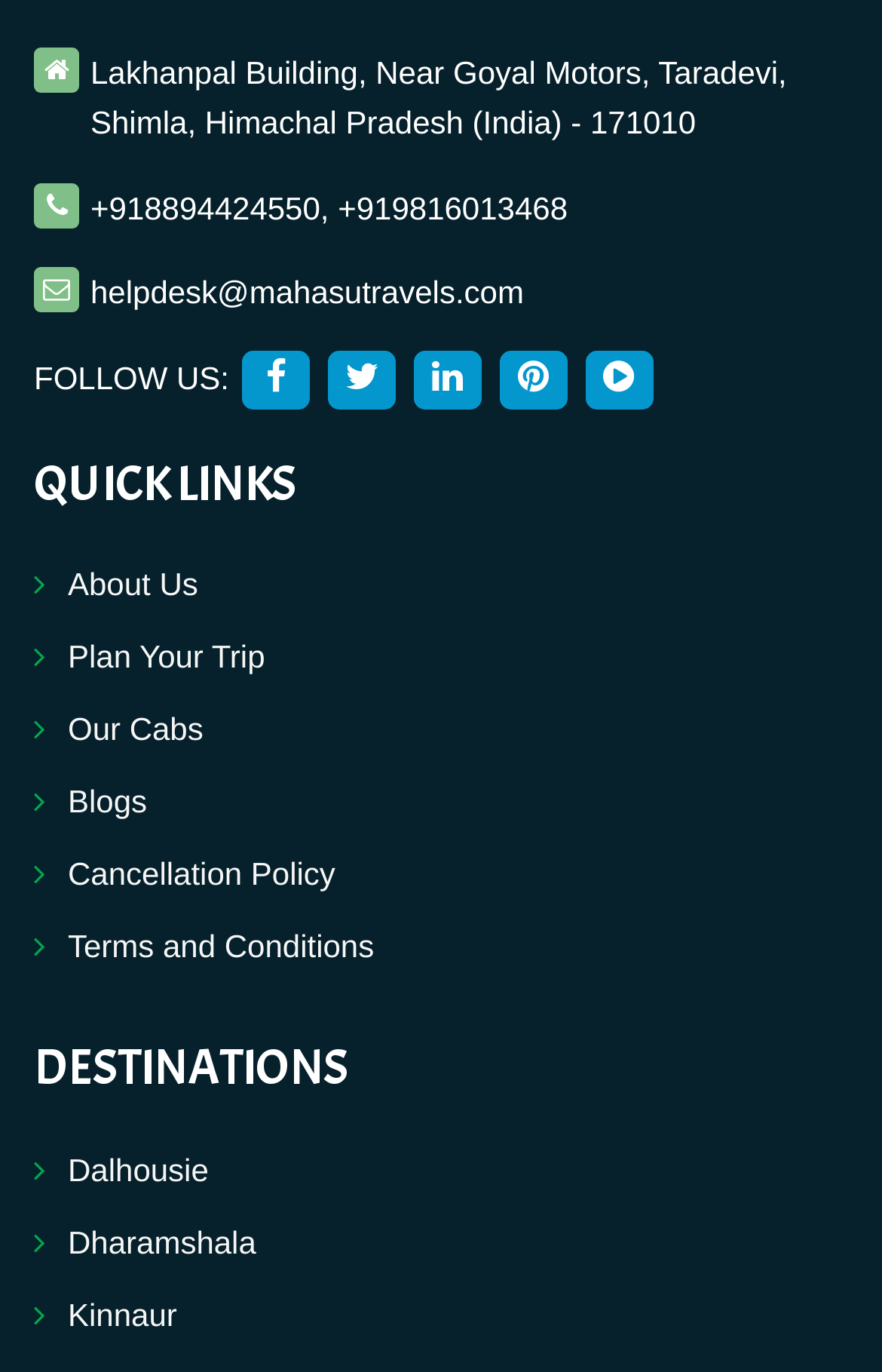Identify the bounding box coordinates of the region I need to click to complete this instruction: "Plan Your Trip".

[0.077, 0.466, 0.3, 0.492]